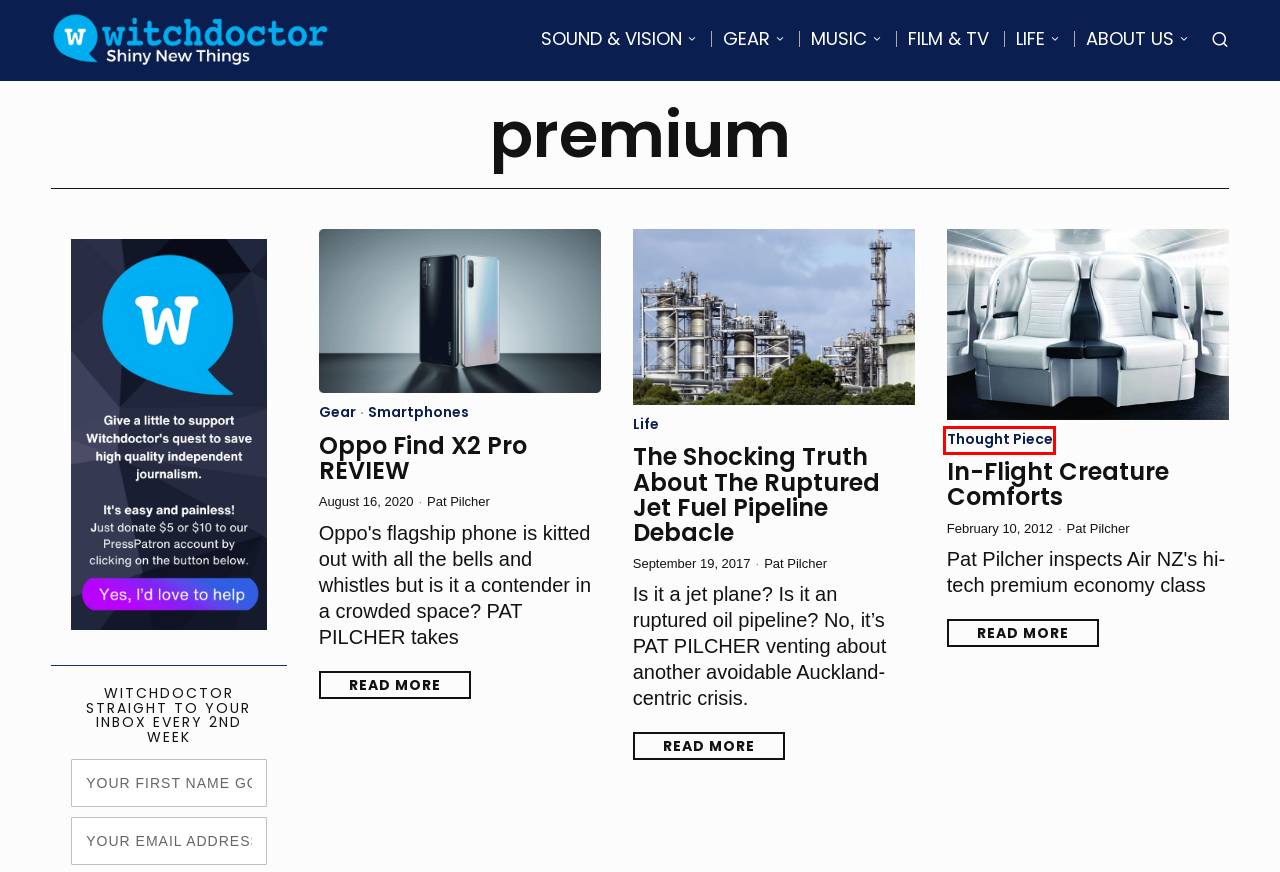A screenshot of a webpage is provided, featuring a red bounding box around a specific UI element. Identify the webpage description that most accurately reflects the new webpage after interacting with the selected element. Here are the candidates:
A. Film & TV Archives - Witchdoctor
B. Press Patron
C. Oppo Find X2 Pro REVIEW - Witchdoctor
D. Gear Archives - Witchdoctor
E. In-Flight Creature Comforts - Witchdoctor
F. Thought Piece Archives - Witchdoctor
G. Pat Pilcher, Author at Witchdoctor
H. Music Archives - Witchdoctor

F